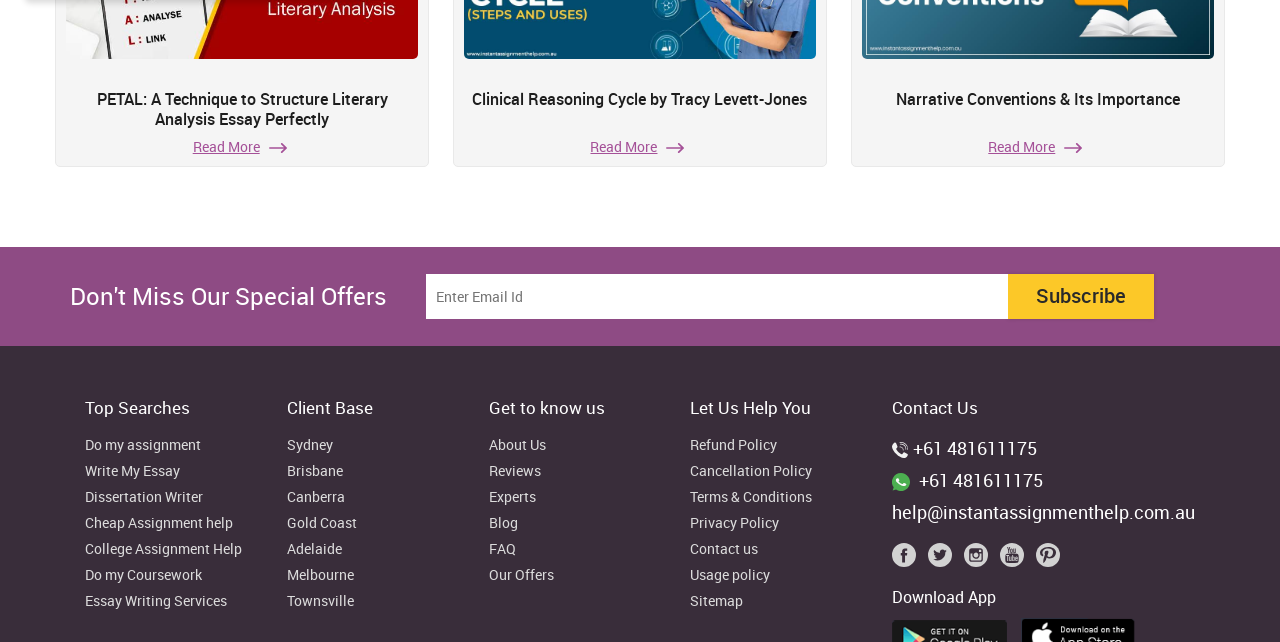What type of services are offered by this website?
Provide an in-depth and detailed answer to the question.

The website offers various services related to assignment help, including 'Do my assignment', 'Write My Essay', 'Dissertation Writer', and more, as indicated by the links under the 'Top Searches' heading.